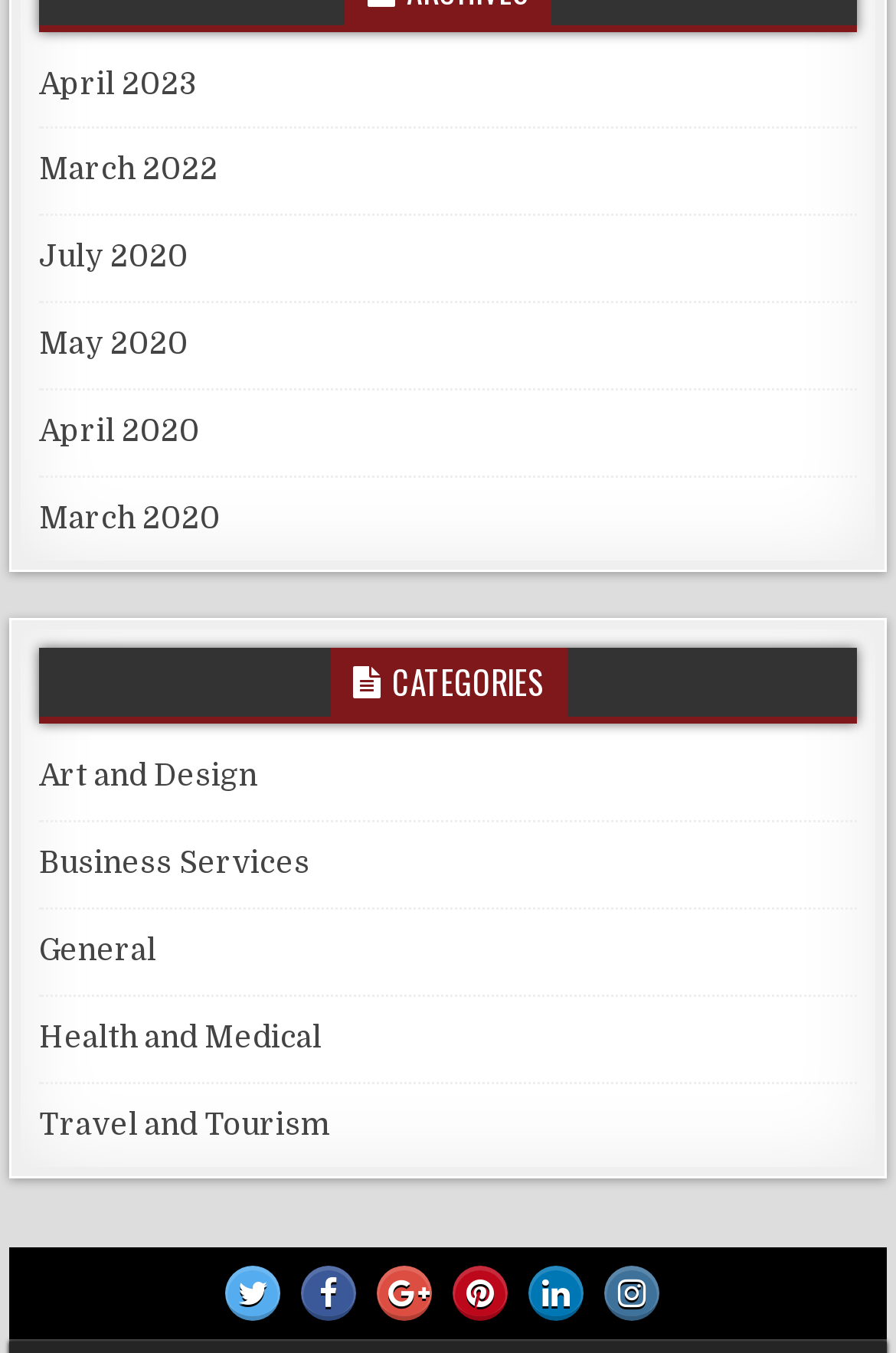Specify the bounding box coordinates of the area that needs to be clicked to achieve the following instruction: "Browse Art and Design category".

[0.043, 0.561, 0.287, 0.586]